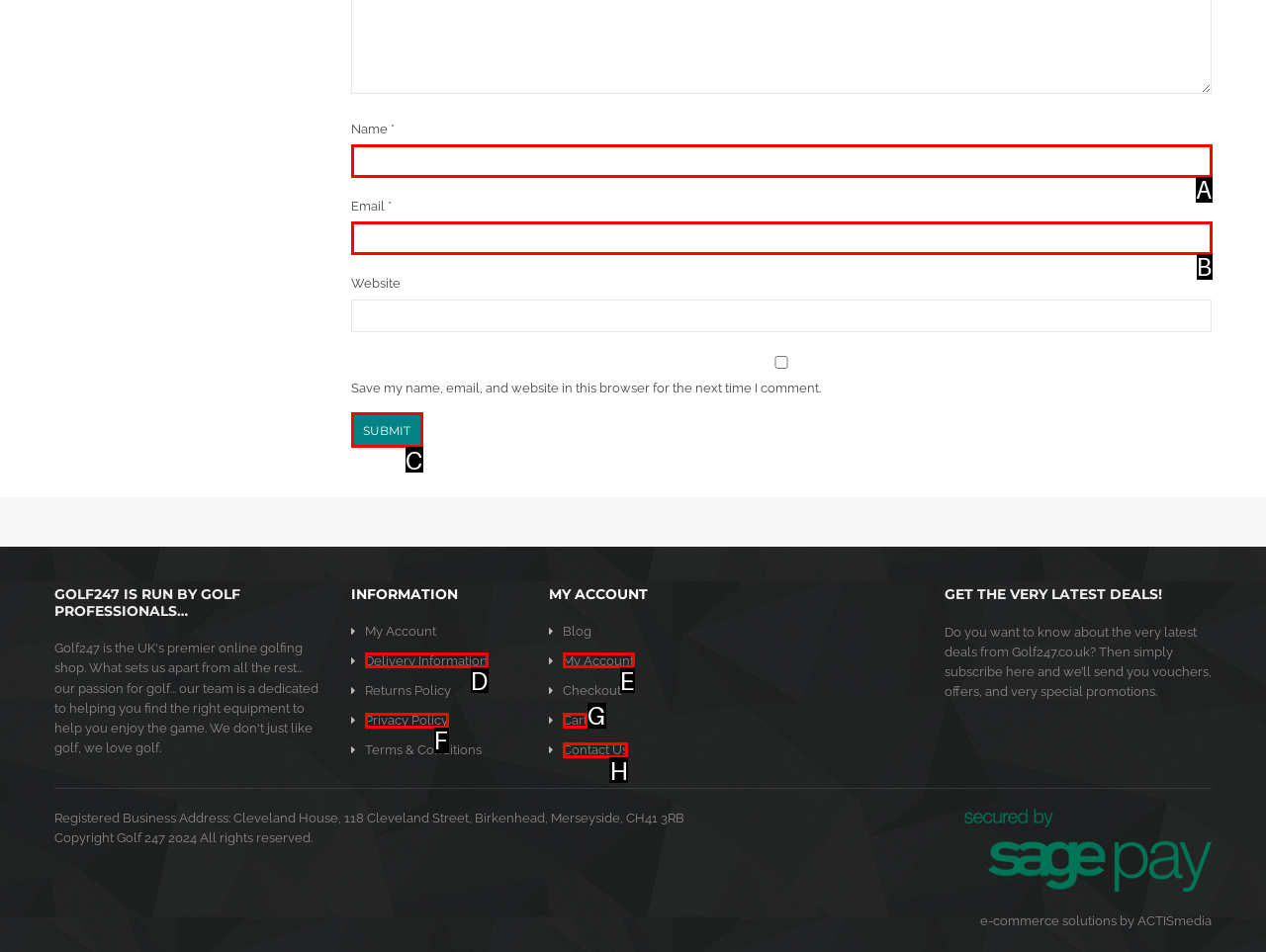To achieve the task: Go to the Contact Us page, indicate the letter of the correct choice from the provided options.

H